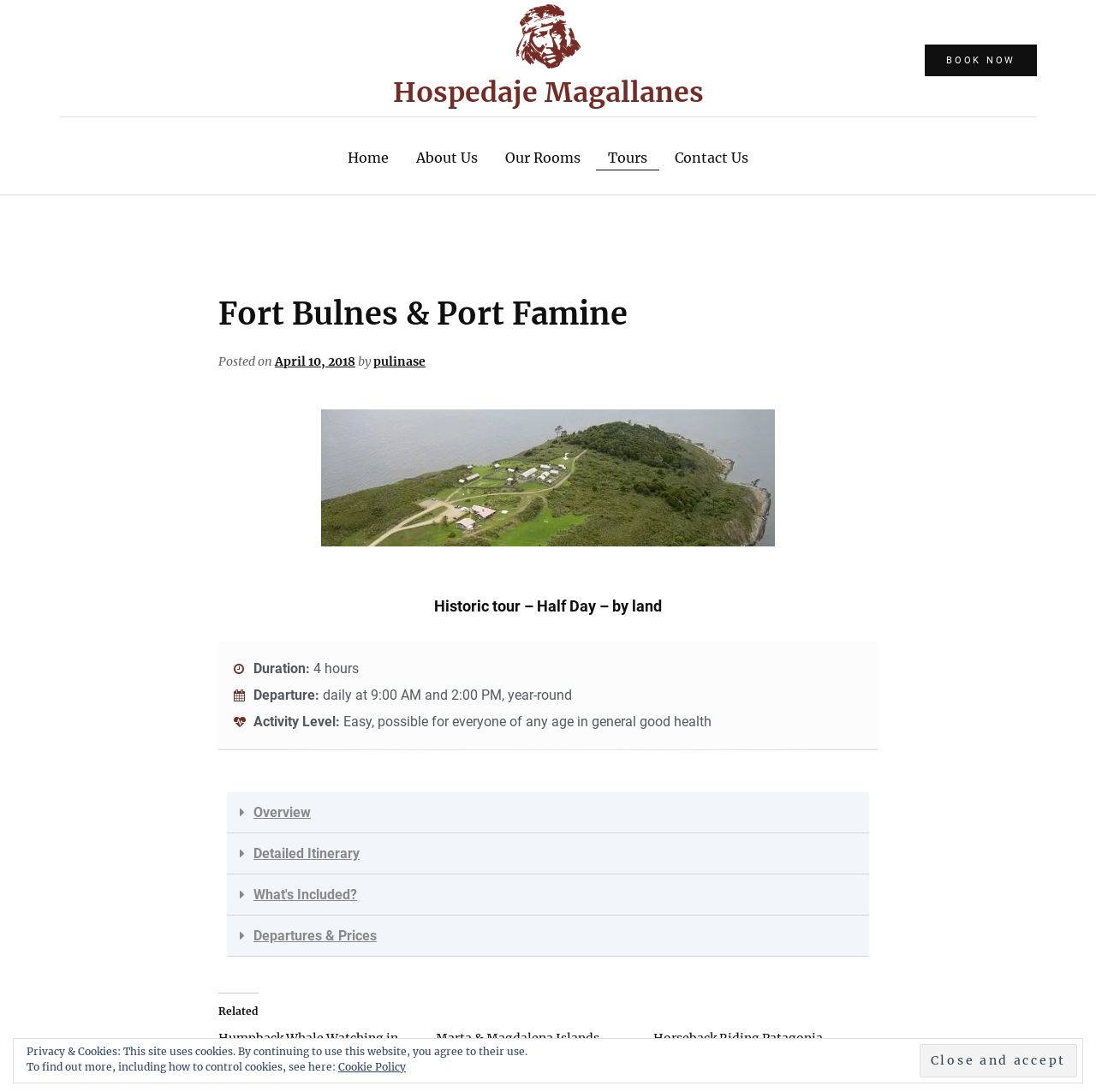Generate a comprehensive caption for the webpage you are viewing.

This webpage is about a historic tour, specifically the "Fort Bulnes & Port Famine" tour. At the top, there is a header section with a logo and a navigation menu with links to "Home", "About Us", "Our Rooms", "Tours", and "Contact Us". Below the header, there is a large heading that reads "Fort Bulnes & Port Famine" followed by a subheading "Historic tour – Half Day – by land".

To the right of the subheading, there is an image. Below the image, there are several sections of text that provide details about the tour, including the duration, departure times, and activity level. The text is organized into clear sections with headings and bullet points.

Further down the page, there is a tab list with four tabs: "Overview", "Detailed Itinerary", "What's Included?", and "Departures & Prices". Each tab has a link to a corresponding section of content.

Below the tab list, there is a section titled "Related" that lists three related tours with links to each tour. The tours are "Humpback Whale Watching in the Strait of Magellan", "Marta & Magdalena Islands", and "Horseback Riding Patagonia Style".

At the bottom of the page, there is a button to "Close and accept" a privacy and cookies policy, along with a brief statement about the use of cookies on the site and a link to a "Cookie Policy" page.